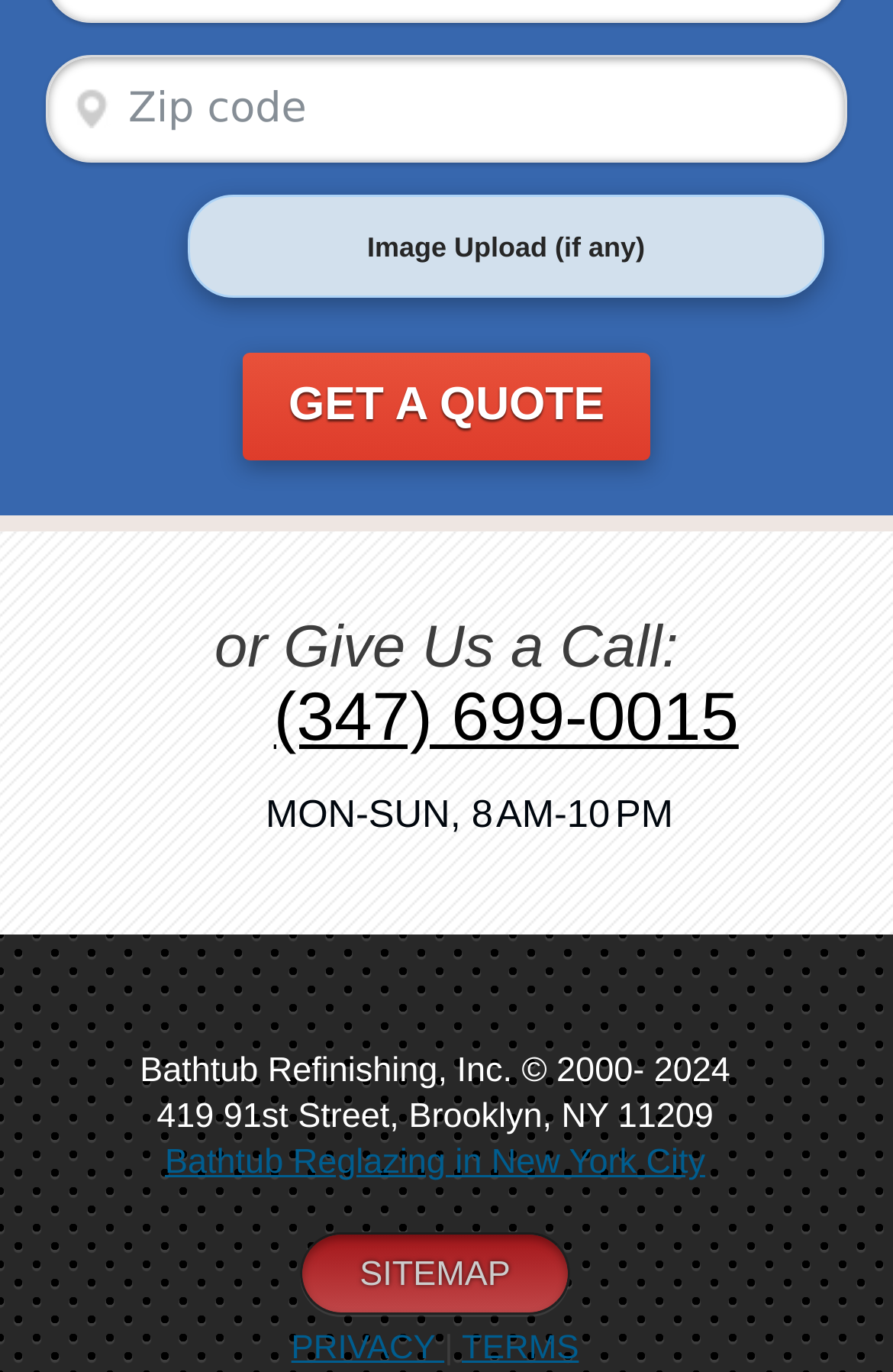What is the phone number displayed on the webpage?
Based on the image, answer the question in a detailed manner.

I found a link element with the text '(347) 699-0015' which is likely to be a phone number, as it is accompanied by an image of a phone and a static text 'or Give Us a Call:'.